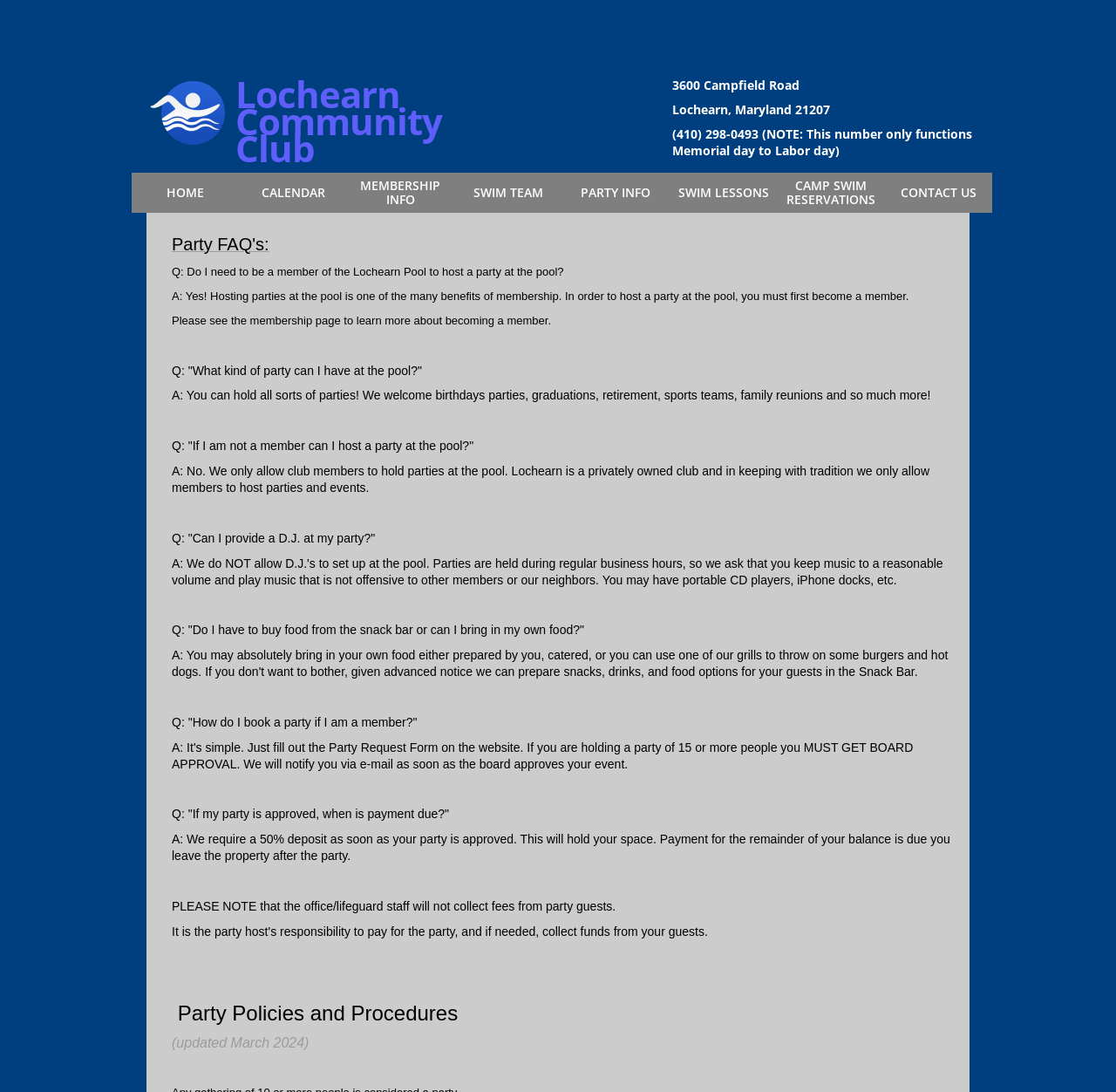Given the element description, predict the bounding box coordinates in the format (top-left x, top-left y, bottom-right x, bottom-right y). Make sure all values are between 0 and 1. Here is the element description: Camp Swim Reservations

[0.696, 0.164, 0.793, 0.189]